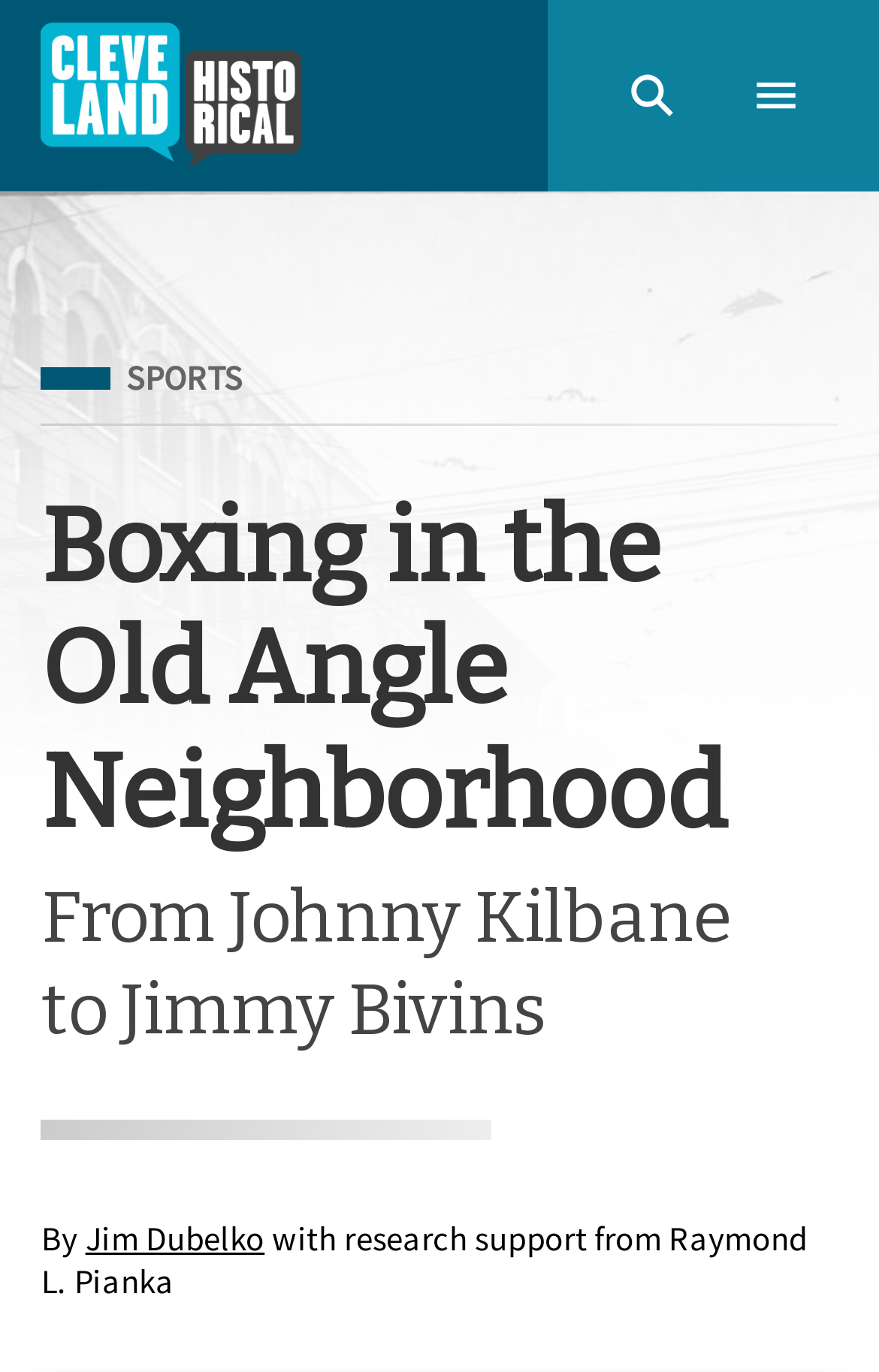Ascertain the bounding box coordinates for the UI element detailed here: "Load more from this category…". The coordinates should be provided as [left, top, right, bottom] with each value being a float between 0 and 1.

None